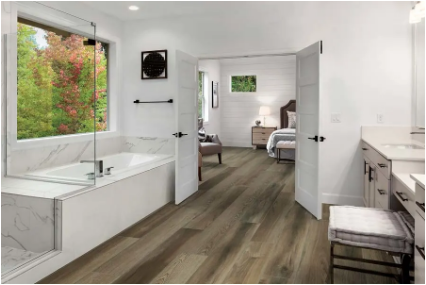Offer a detailed narrative of what is shown in the image.

This inviting image showcases a modern bathroom with a contemporary design, featuring luxurious elements that enhance its aesthetic appeal. The focal point is the elegant bathtub positioned beside a large window, allowing natural light to flood the space and offering a view of outdoor greenery. The stylish wood-like flooring adds warmth and complements the bright, clean lines of the fixtures.

To the right, a well-appointed open door leads into a cozy bedroom, decorated with a comfortable bed and tasteful furnishings. A soft seating area completes the room's inviting atmosphere. The combination of neutral tones and natural light creates a serene and refreshing environment, making it an ideal retreat within a luxurious home setting. This image exemplifies the quality luxury vinyl flooring options available from MAC Flooring & Interiors, suggesting modern elegance and functionality.